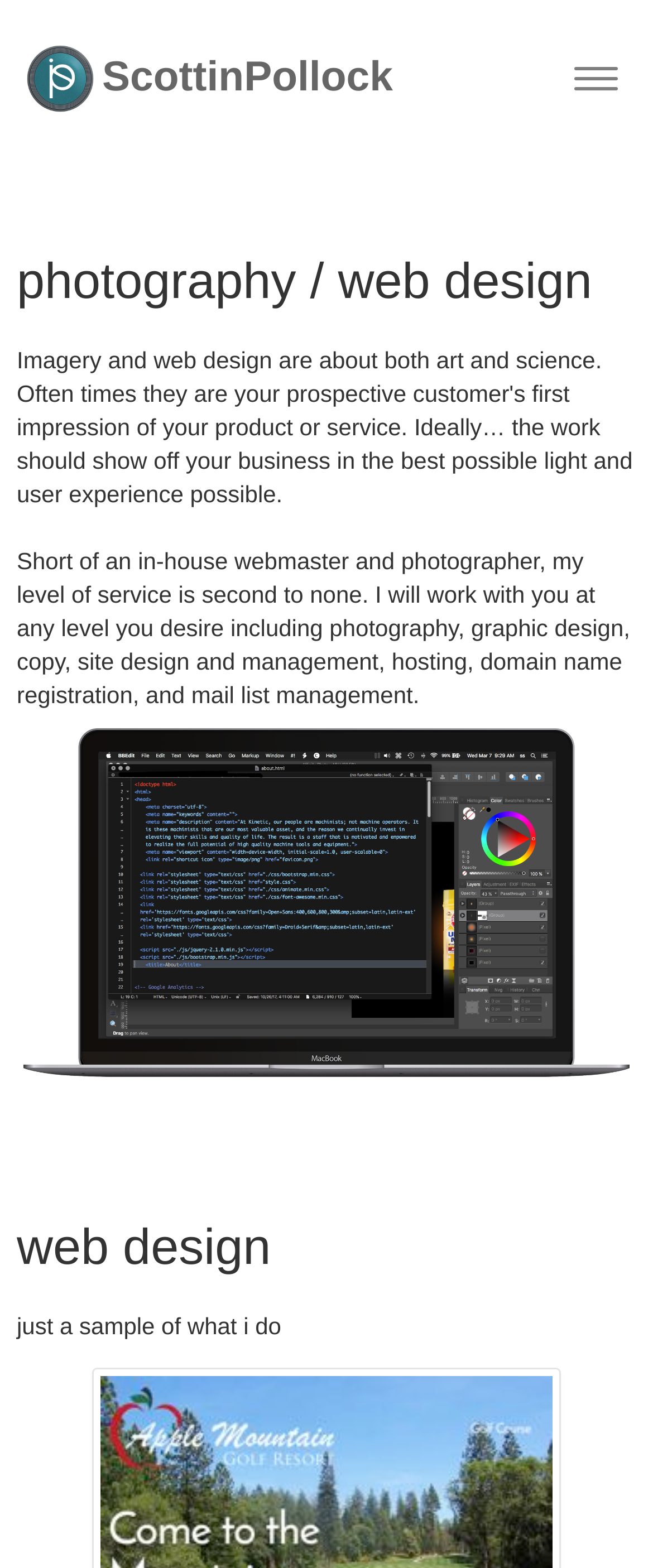What is shown in the image below the text?
Offer a detailed and full explanation in response to the question.

The image below the text 'just a sample of what i do' is likely a sample of the work done by the service provider, showcasing their skills and expertise in web design and photography.